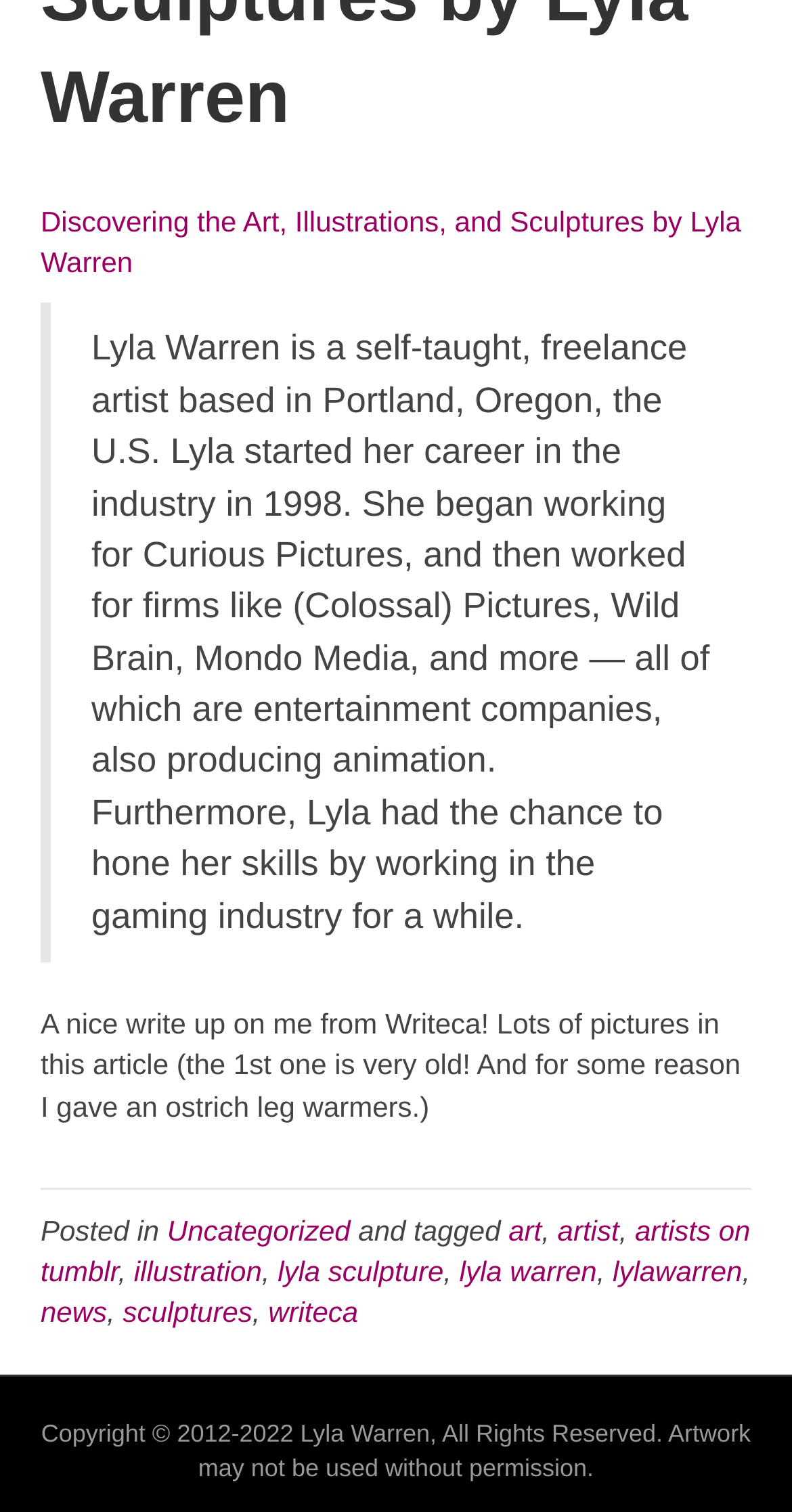Predict the bounding box coordinates for the UI element described as: "lyla sculpture". The coordinates should be four float numbers between 0 and 1, presented as [left, top, right, bottom].

[0.351, 0.83, 0.56, 0.852]